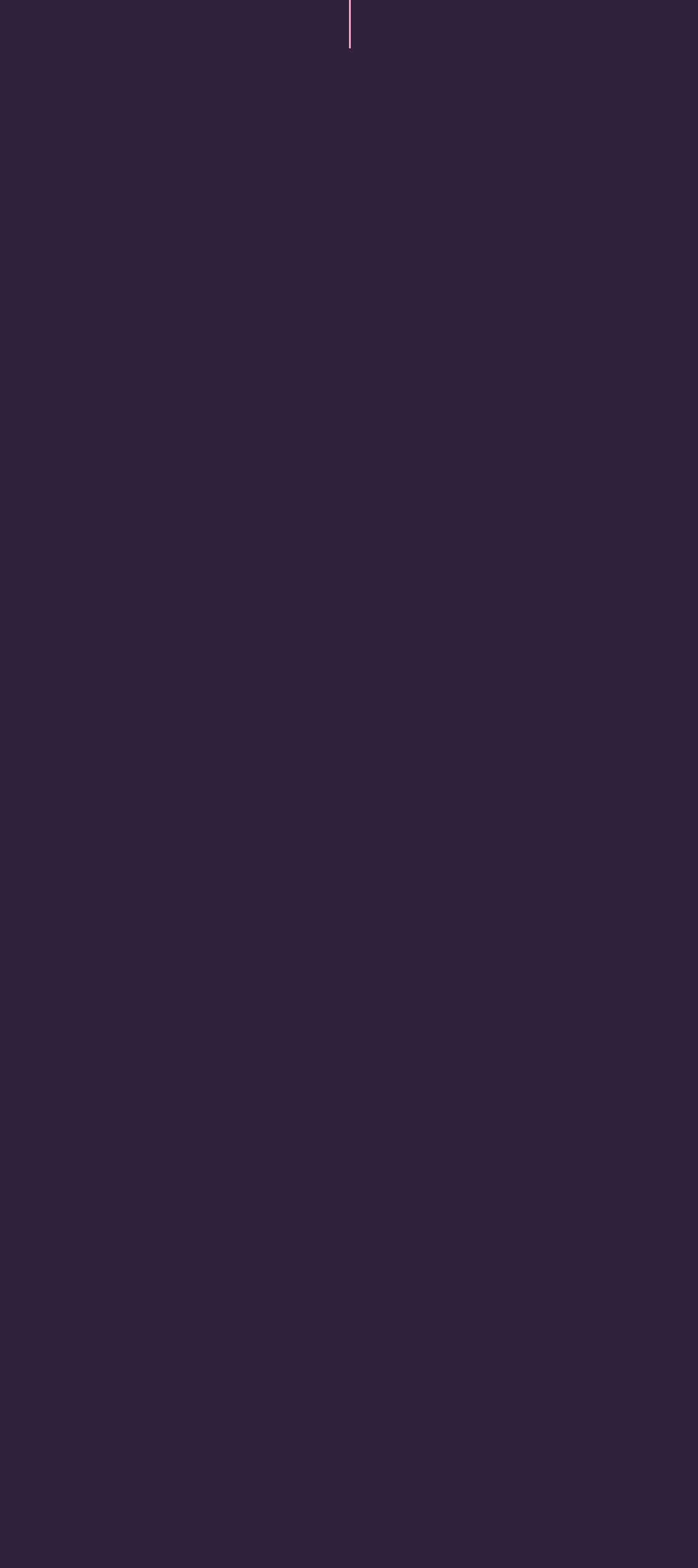What is the company's contact phone number?
From the screenshot, supply a one-word or short-phrase answer.

0800 320 2626